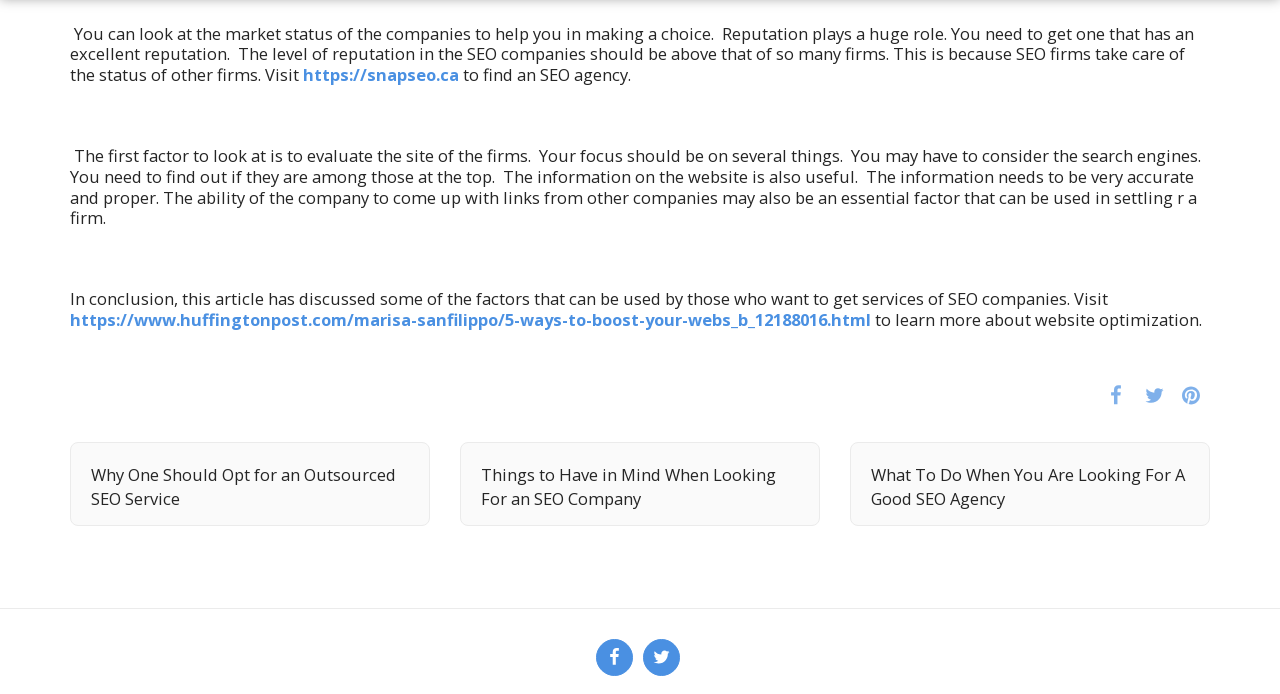Could you highlight the region that needs to be clicked to execute the instruction: "check things to have in mind when looking for an SEO company"?

[0.376, 0.668, 0.624, 0.735]